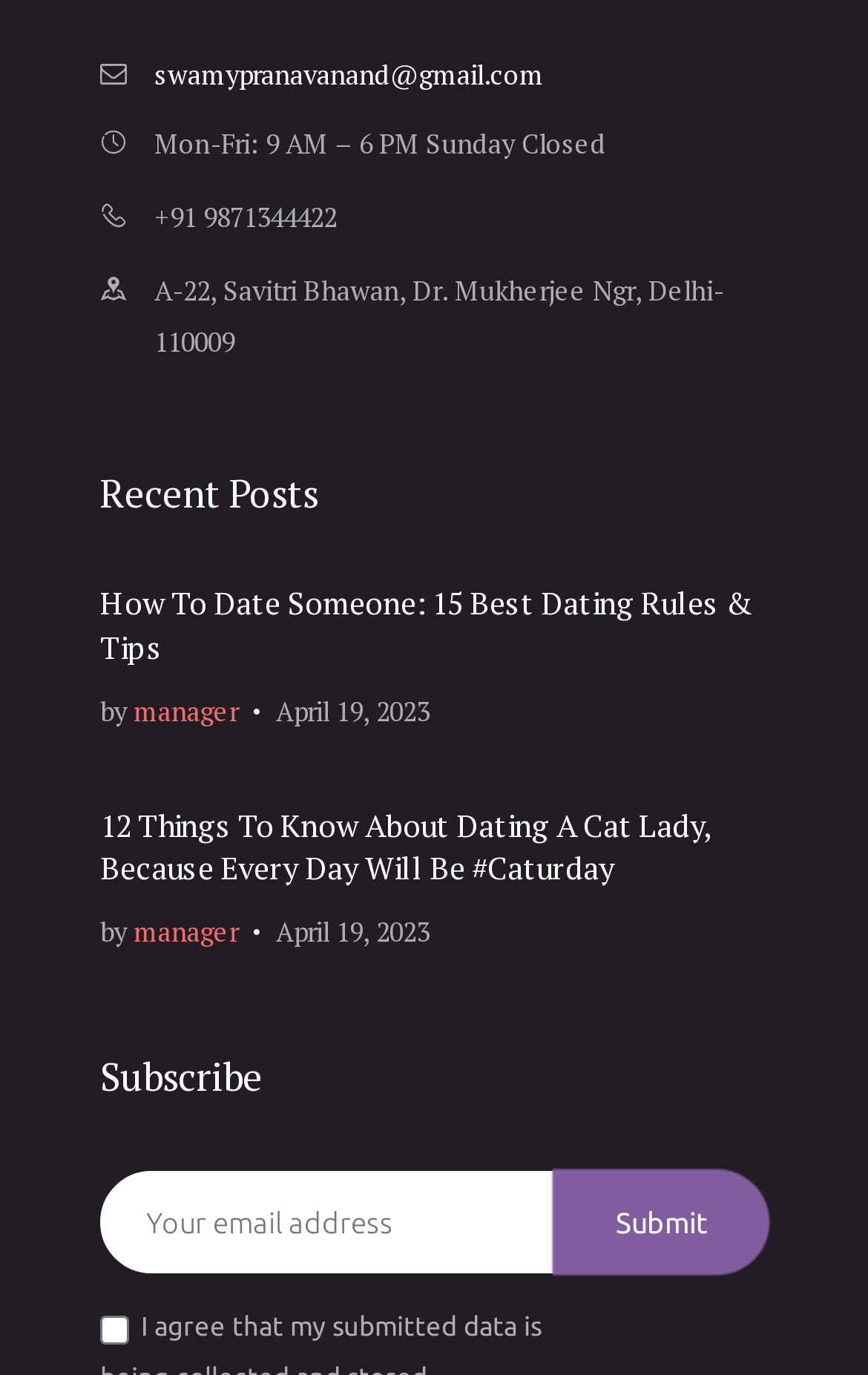Specify the bounding box coordinates of the region I need to click to perform the following instruction: "Click the 'How To Date Someone: 15 Best Dating Rules & Tips' link". The coordinates must be four float numbers in the range of 0 to 1, i.e., [left, top, right, bottom].

[0.115, 0.424, 0.885, 0.487]